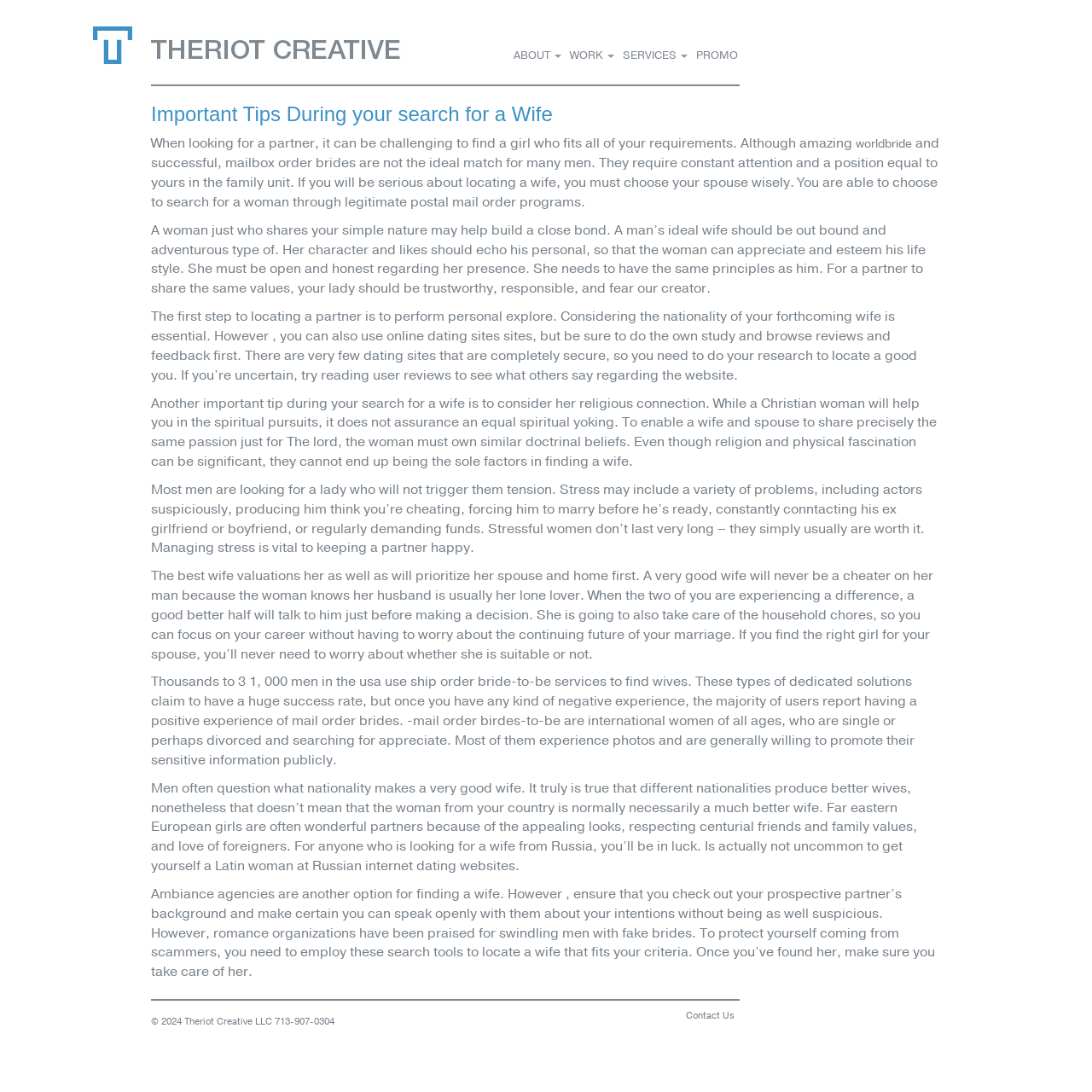Please determine and provide the text content of the webpage's heading.

Important Tips During your search for a Wife